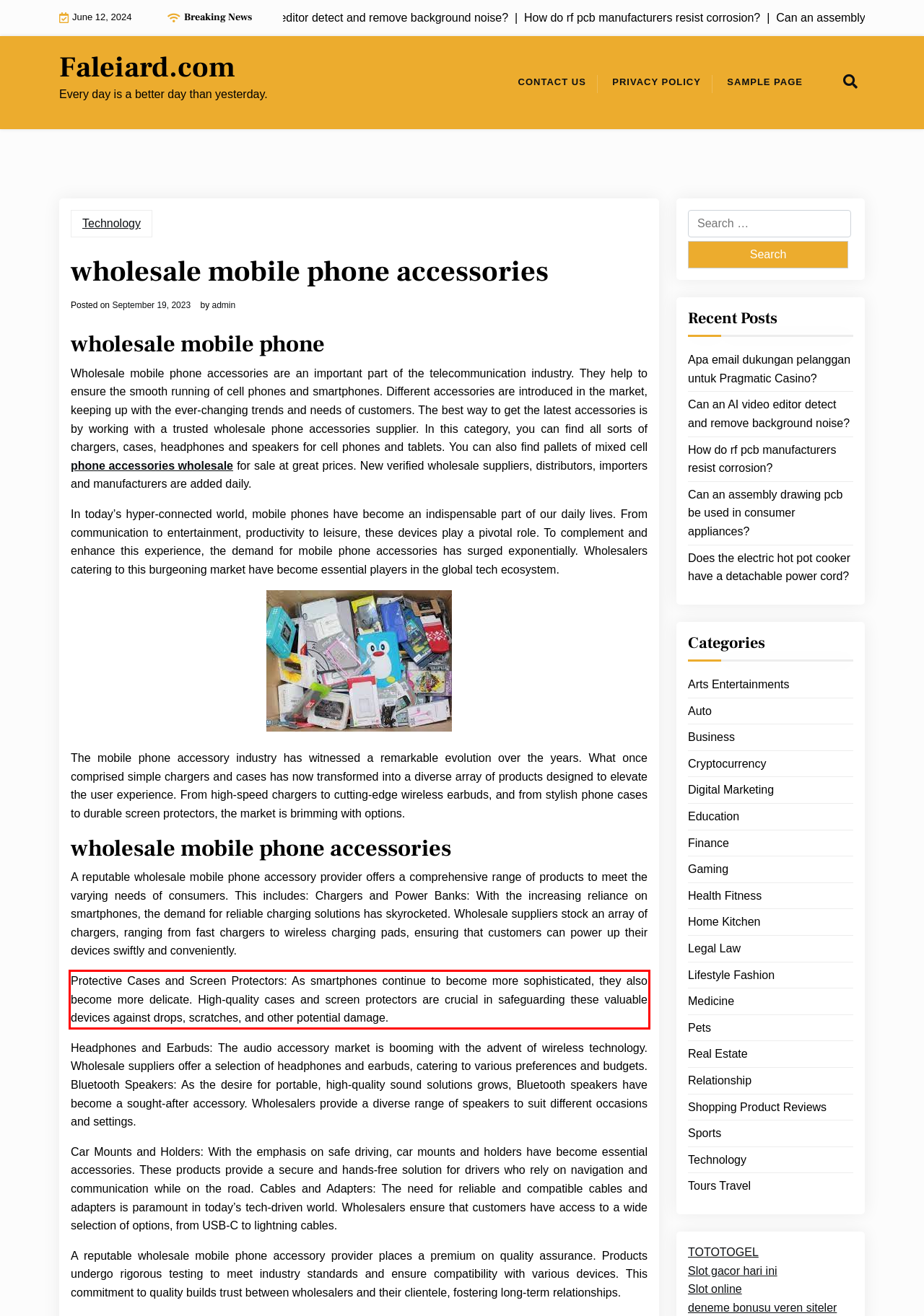There is a UI element on the webpage screenshot marked by a red bounding box. Extract and generate the text content from within this red box.

Protective Cases and Screen Protectors: As smartphones continue to become more sophisticated, they also become more delicate. High-quality cases and screen protectors are crucial in safeguarding these valuable devices against drops, scratches, and other potential damage.